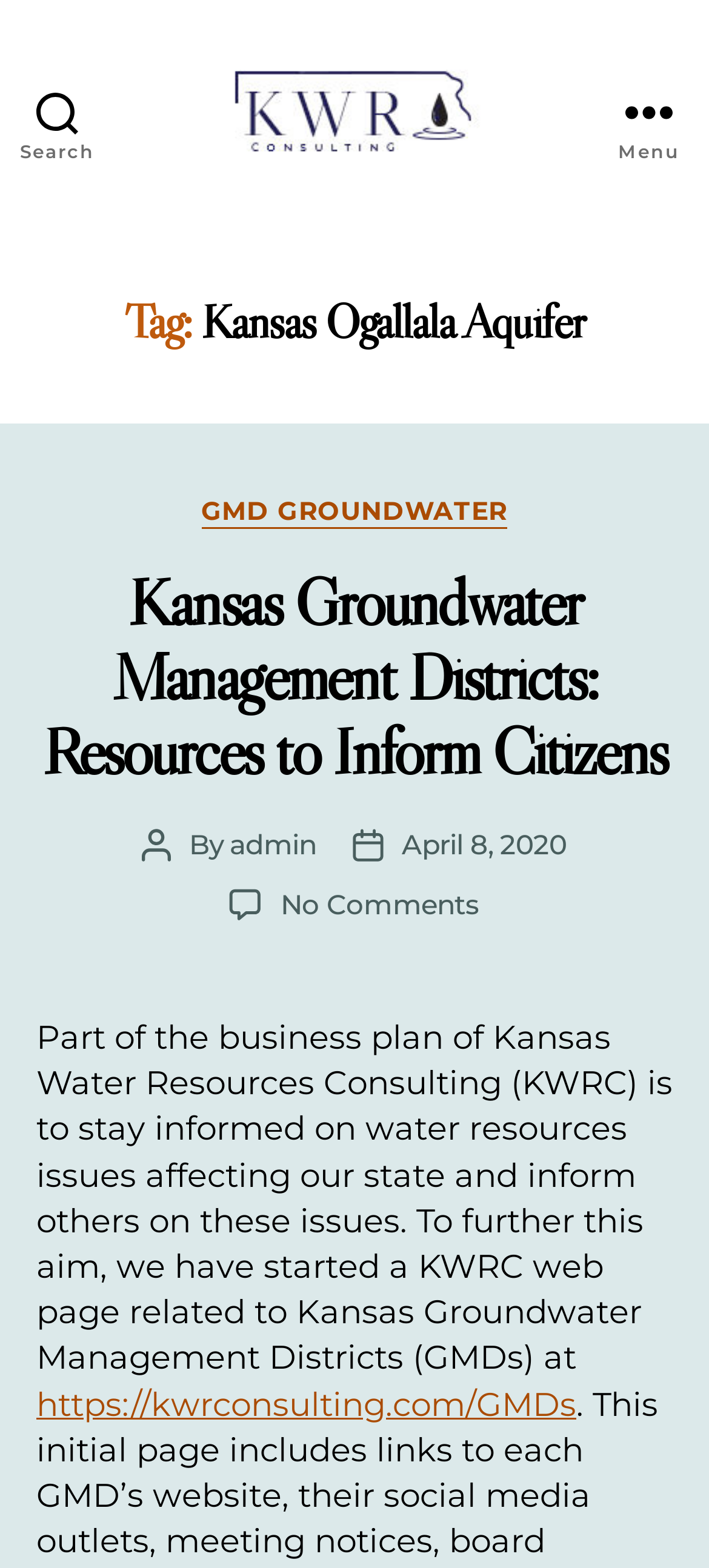What is the name of the consulting company?
Answer the question with a thorough and detailed explanation.

The name of the consulting company can be found in the link 'Kansas Water Resources Consulting' which is located at the top of the webpage, and it is also the text of the image with the same name.